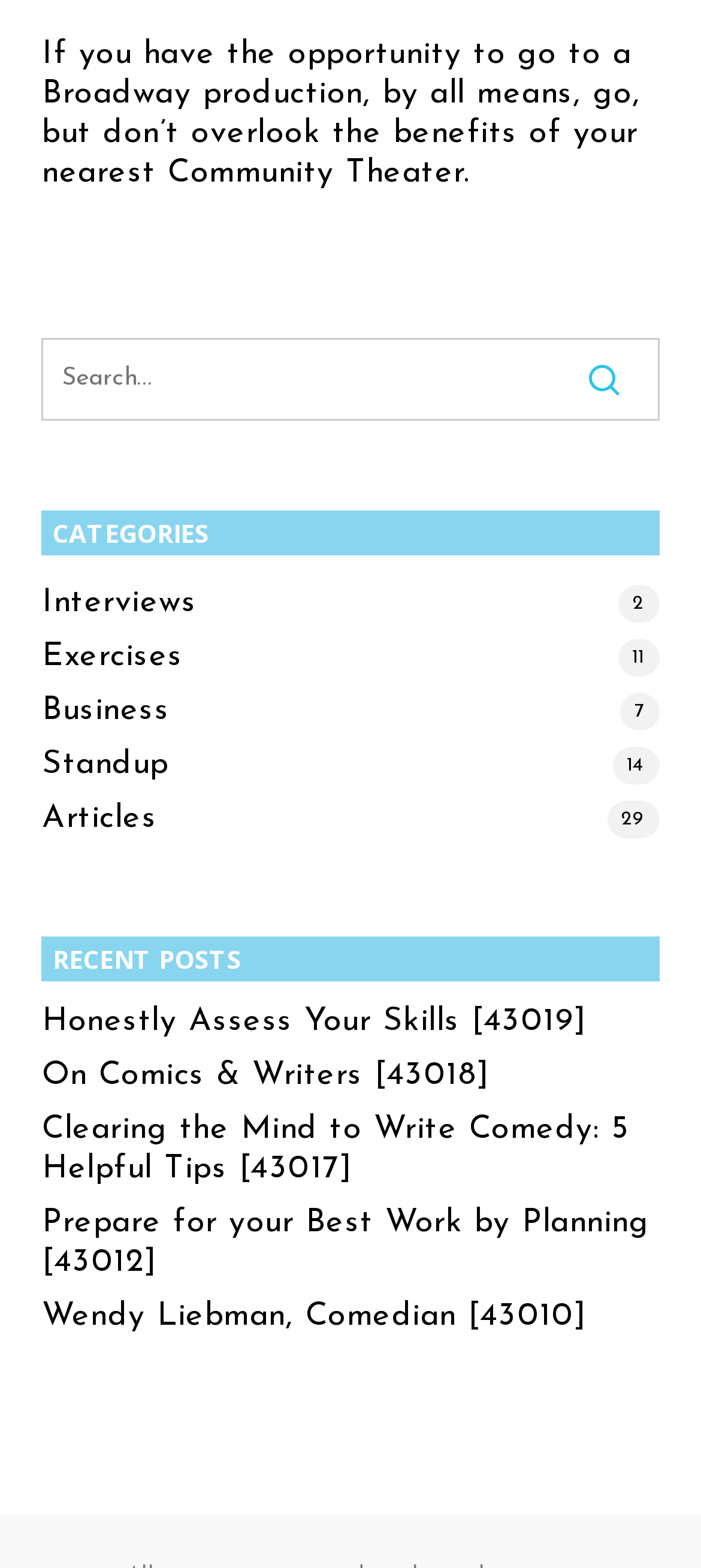Please provide the bounding box coordinates for the element that needs to be clicked to perform the following instruction: "read the recent post Honestly Assess Your Skills". The coordinates should be given as four float numbers between 0 and 1, i.e., [left, top, right, bottom].

[0.06, 0.64, 0.94, 0.665]